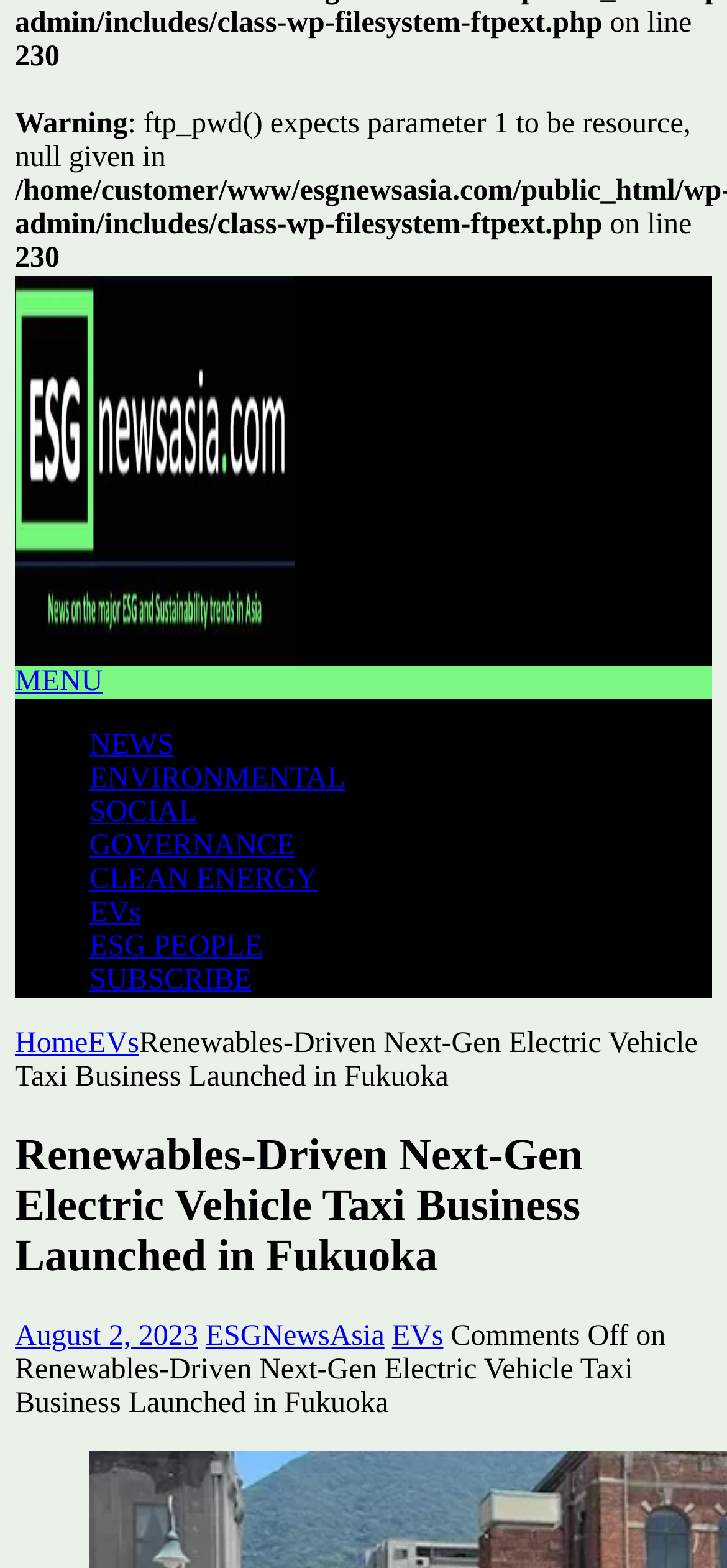Could you specify the bounding box coordinates for the clickable section to complete the following instruction: "Open MENU"?

[0.021, 0.425, 0.141, 0.445]